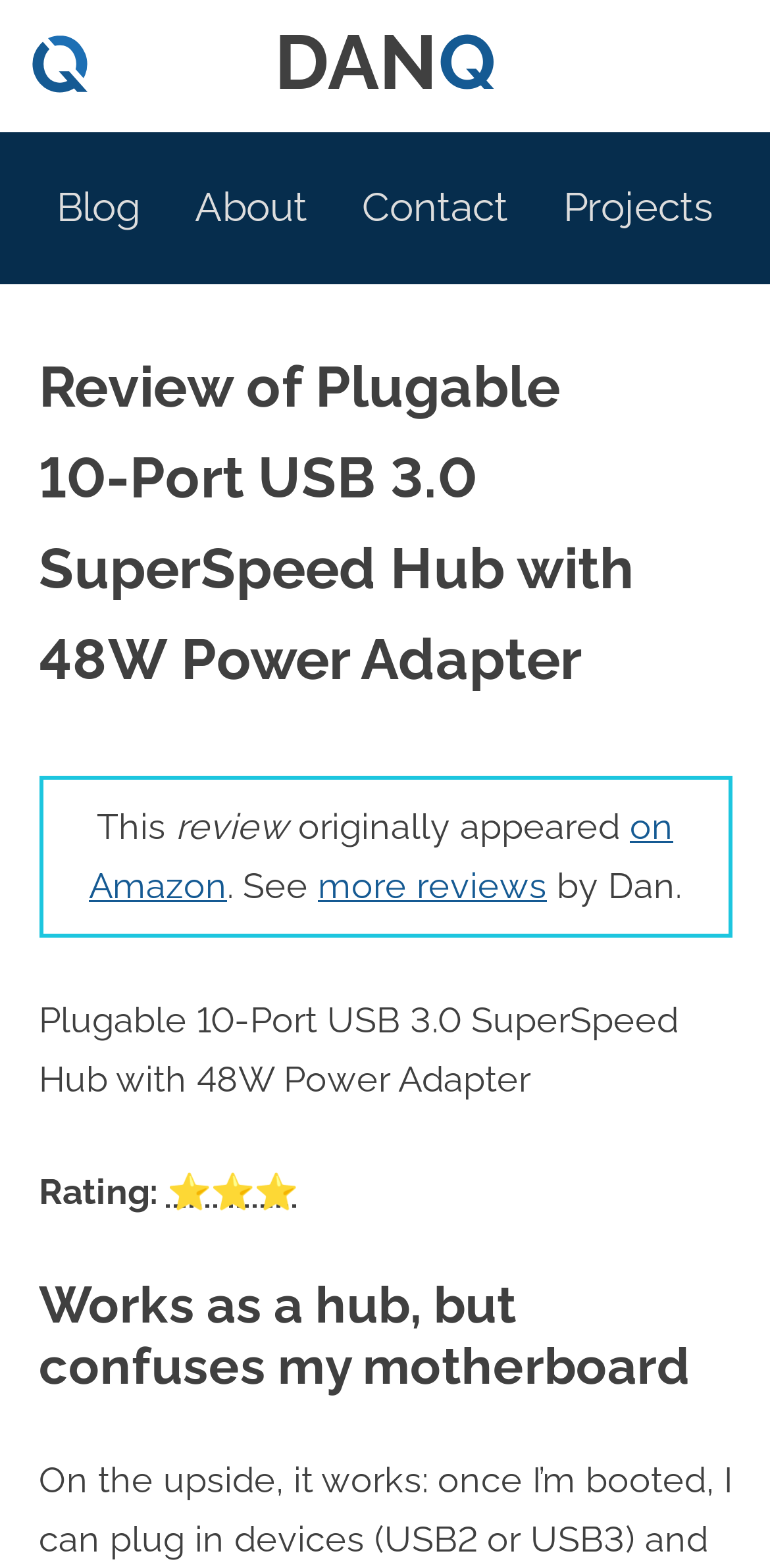Where did the review originally appear?
Examine the screenshot and reply with a single word or phrase.

on Amazon